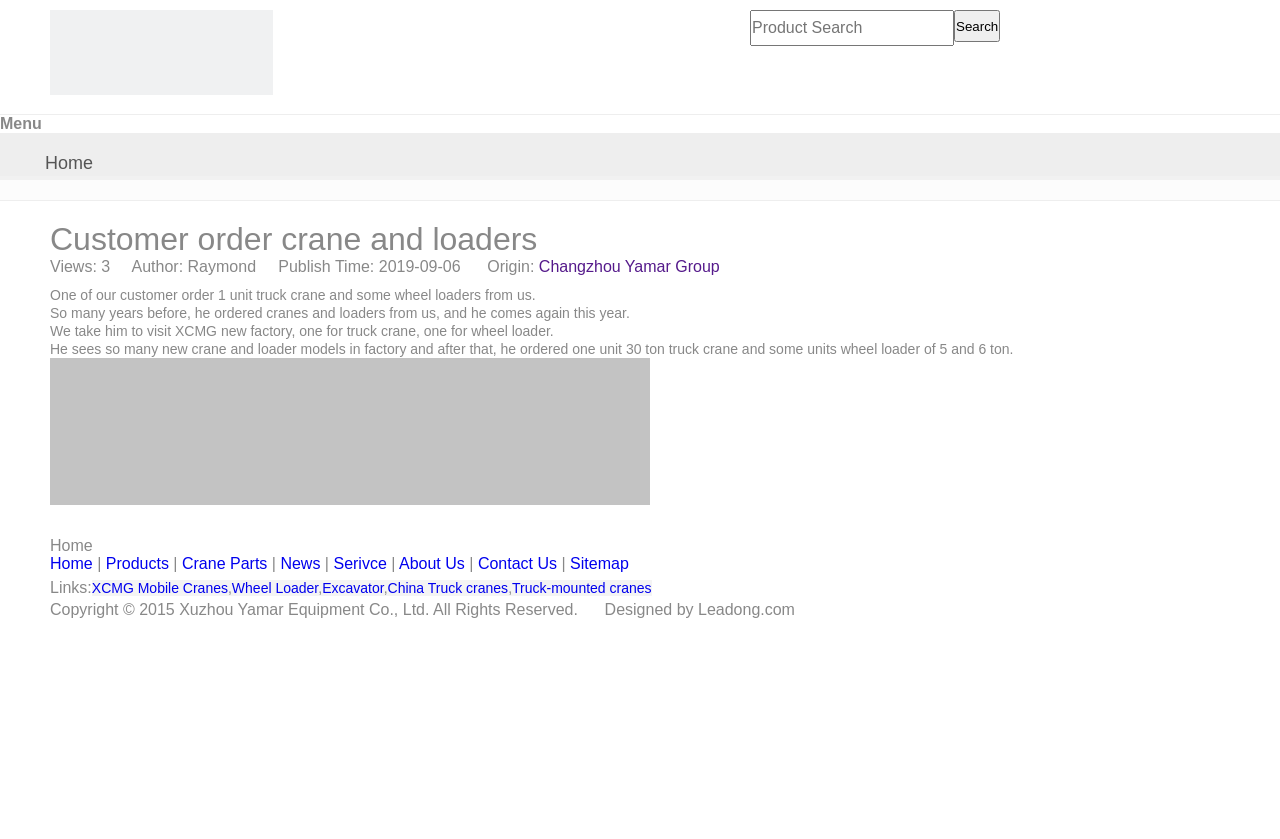Please find and generate the text of the main header of the webpage.

Customer order crane and loaders